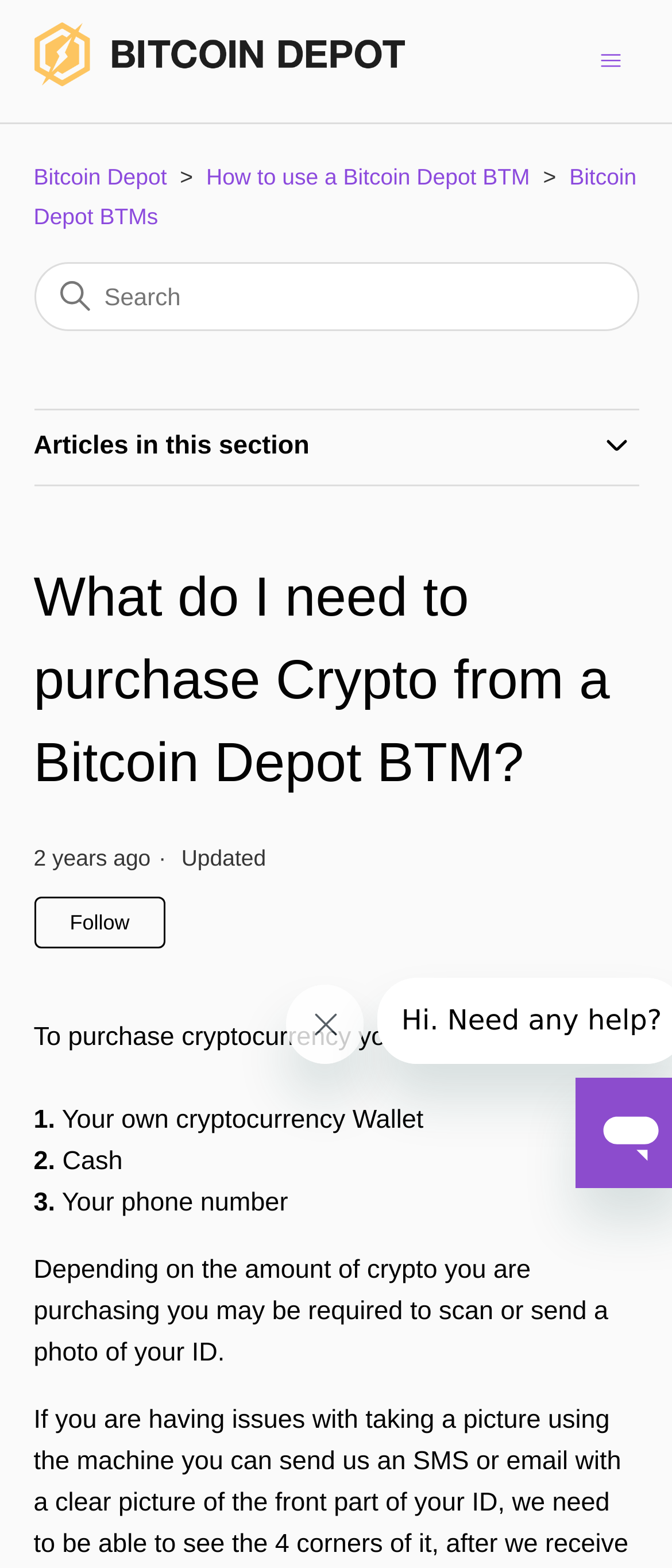Provide the bounding box coordinates of the HTML element described as: "parent_node: Articles in this section". The bounding box coordinates should be four float numbers between 0 and 1, i.e., [left, top, right, bottom].

[0.886, 0.273, 0.95, 0.3]